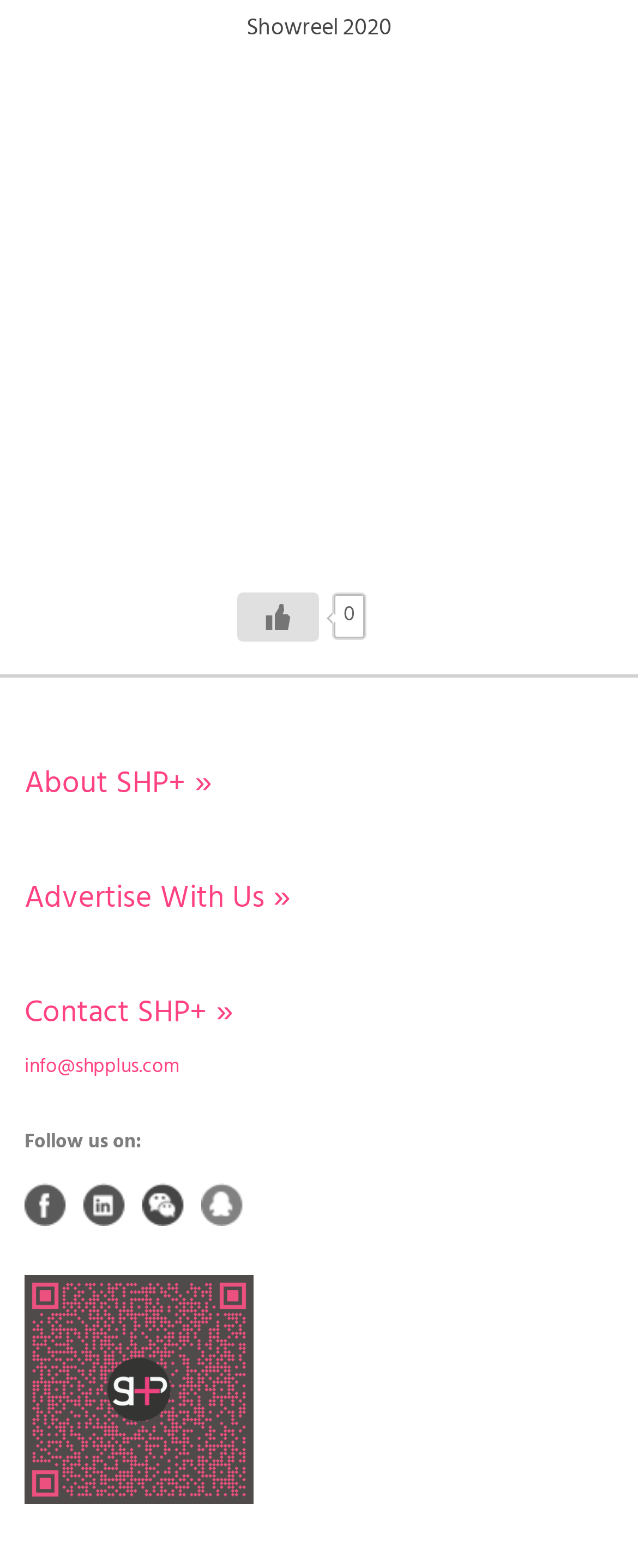What is the title of the showreel?
Based on the image, provide a one-word or brief-phrase response.

2020